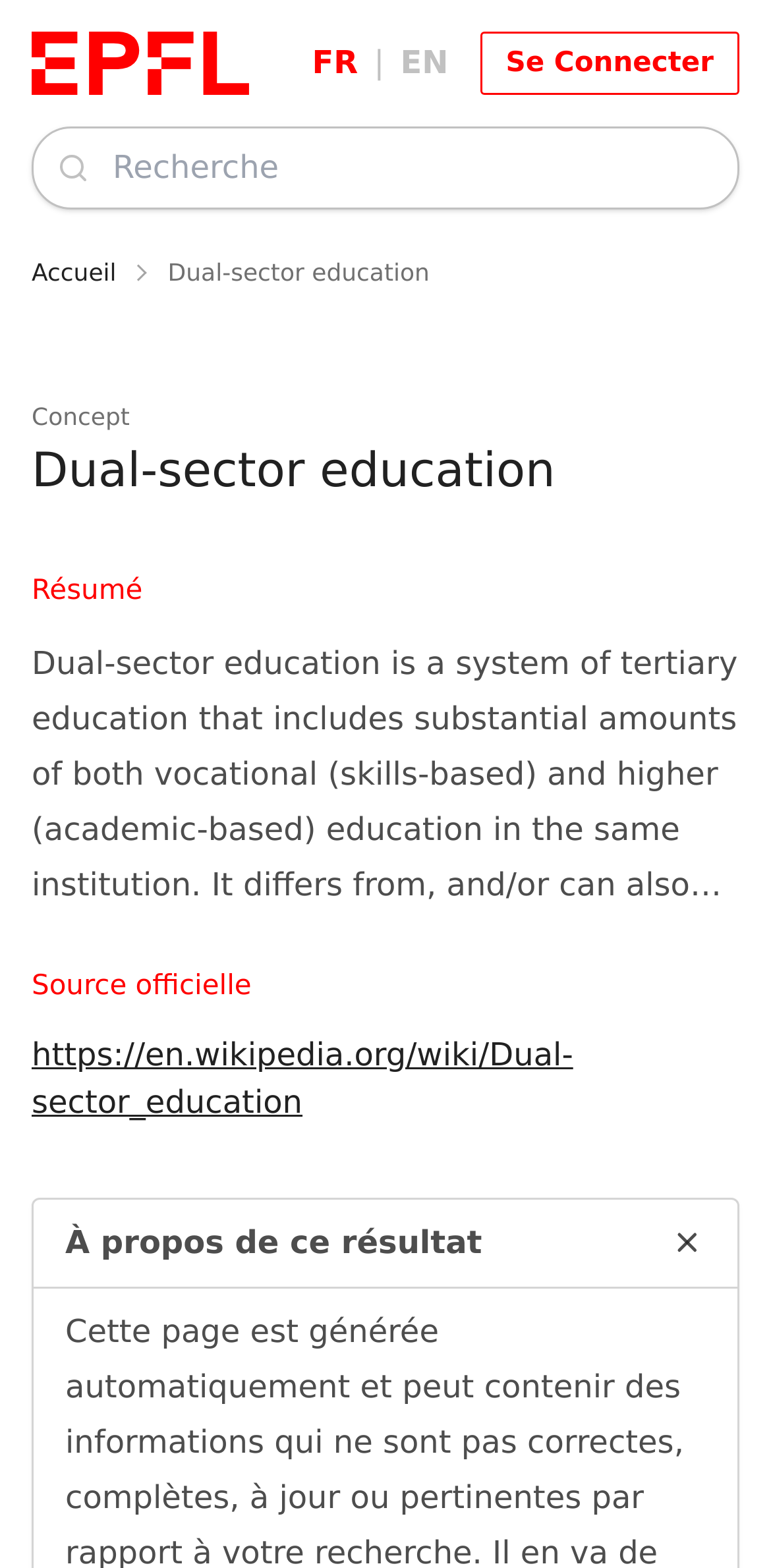Specify the bounding box coordinates of the area to click in order to follow the given instruction: "Search for something."

[0.146, 0.092, 0.936, 0.122]